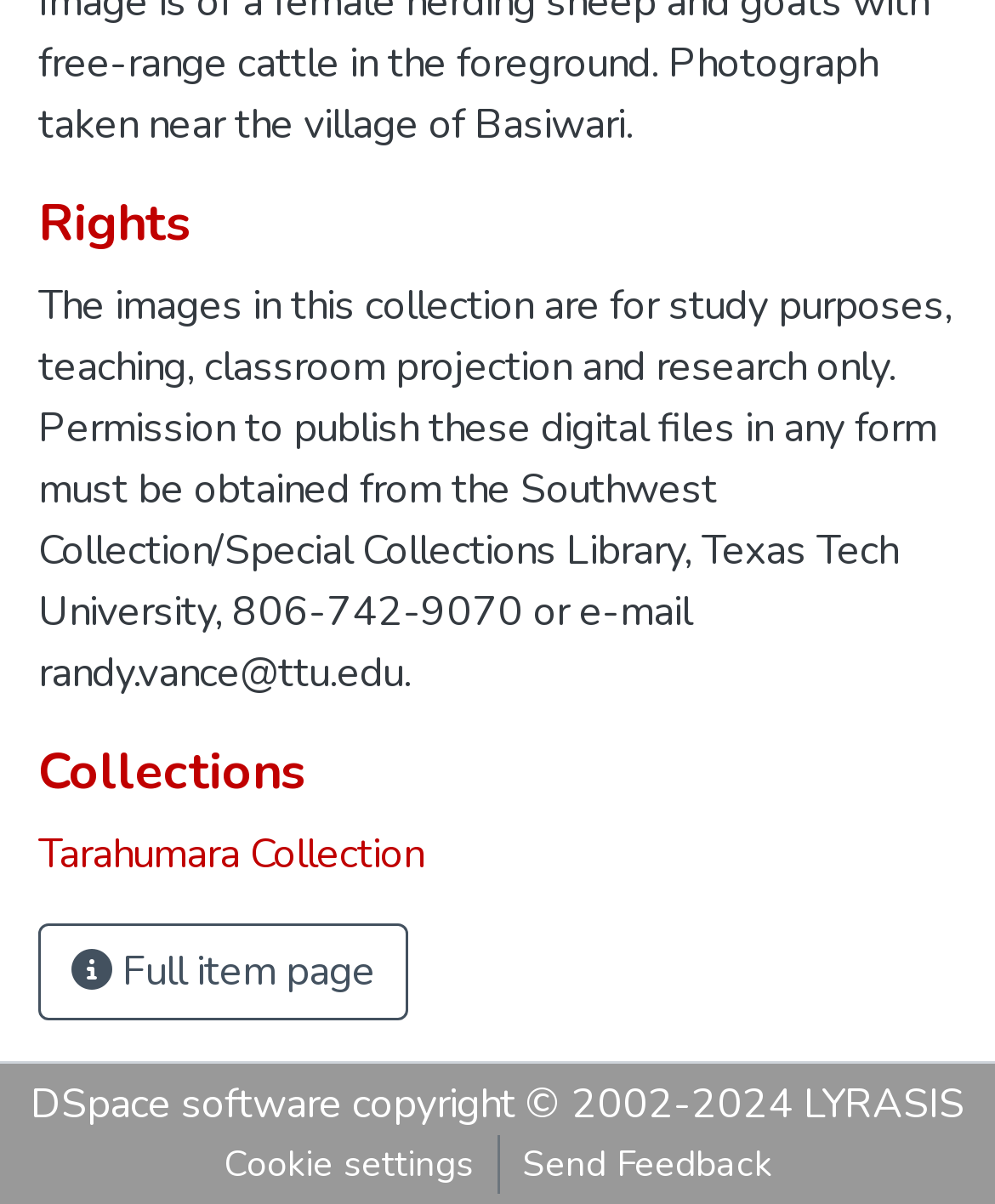What is the function of the button with the icon?
By examining the image, provide a one-word or phrase answer.

Full item page